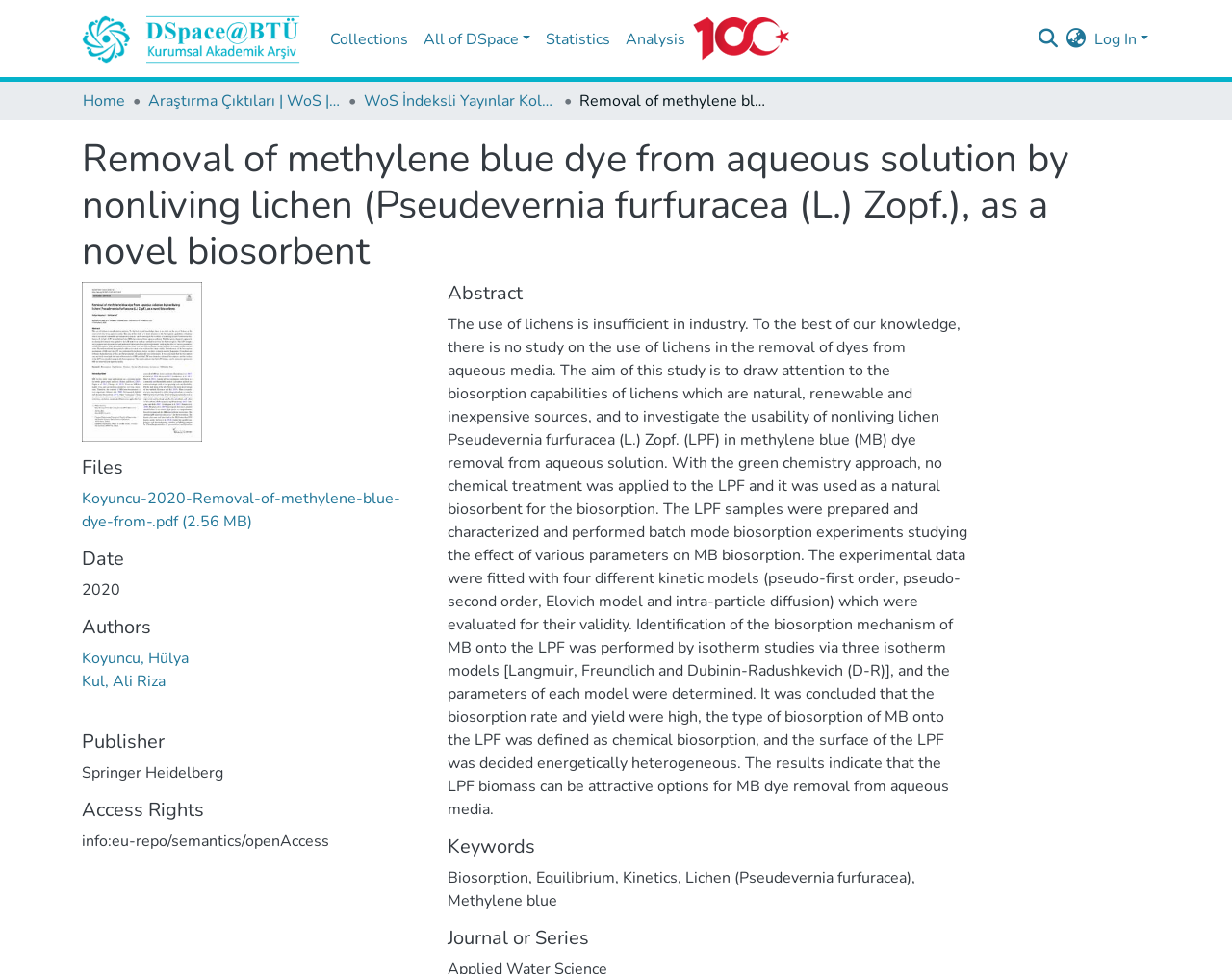How many authors are listed on the webpage?
Give a comprehensive and detailed explanation for the question.

The answer can be found in the 'Authors' section of the webpage, where two authors are listed: Koyuncu, Hülya and Kul, Ali Riza.